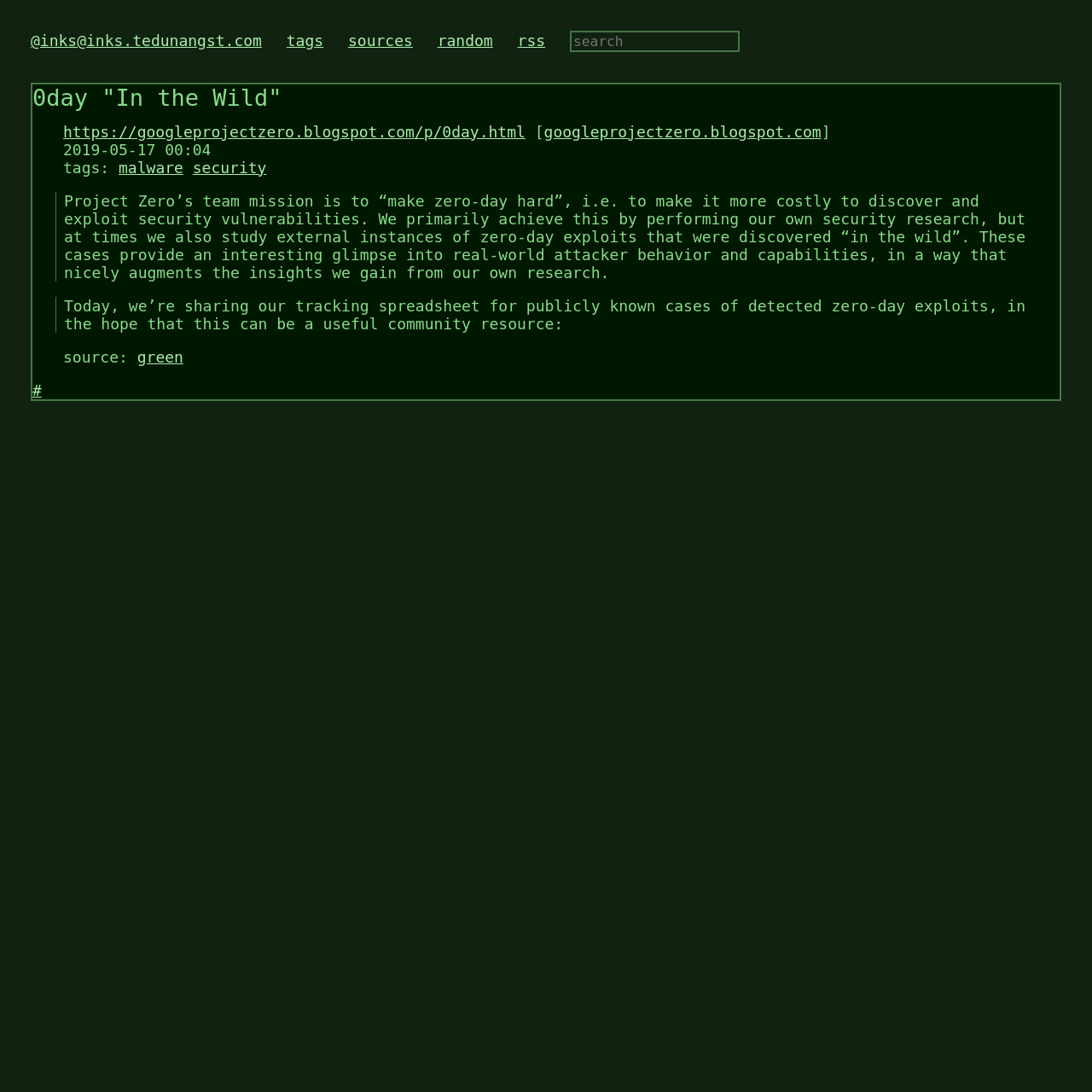Using the format (top-left x, top-left y, bottom-right x, bottom-right y), provide the bounding box coordinates for the described UI element. All values should be floating point numbers between 0 and 1: name="q" placeholder="search"

[0.522, 0.028, 0.677, 0.048]